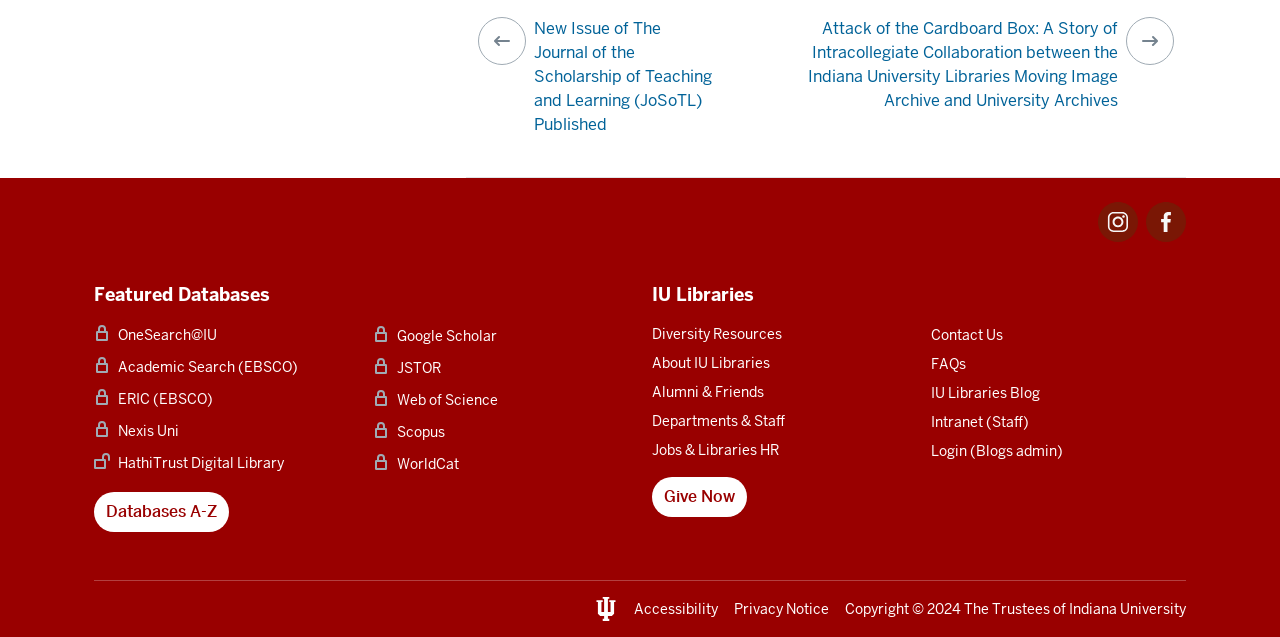Identify the bounding box coordinates of the clickable region to carry out the given instruction: "Follow IU Libraries on Instagram".

[0.858, 0.356, 0.889, 0.389]